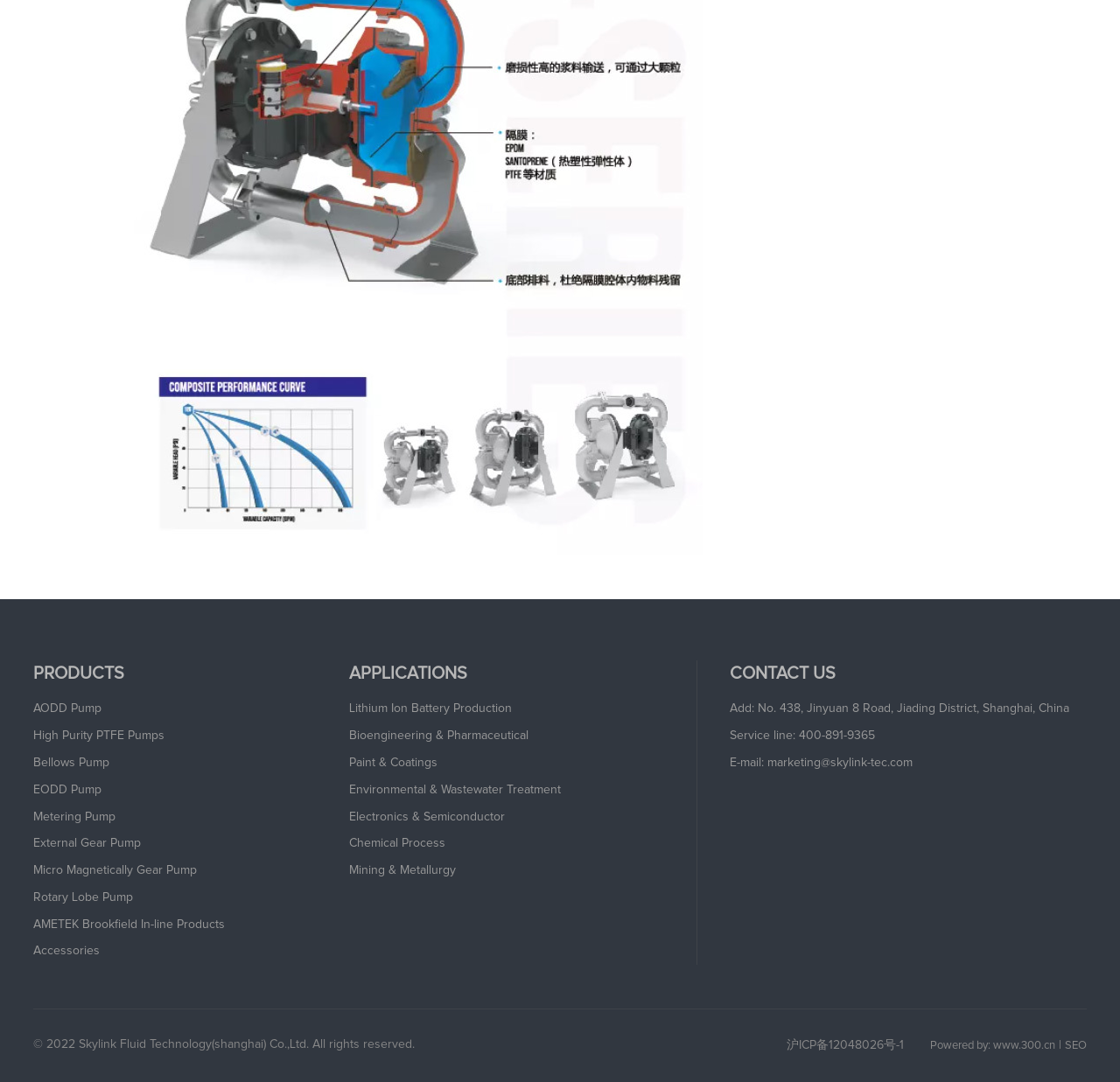Using the information in the image, give a comprehensive answer to the question: 
What type of pump is 'AODD Pump'?

The 'AODD Pump' is a type of product offered by the company, as it is listed under the 'PRODUCTS' section along with other types of pumps.